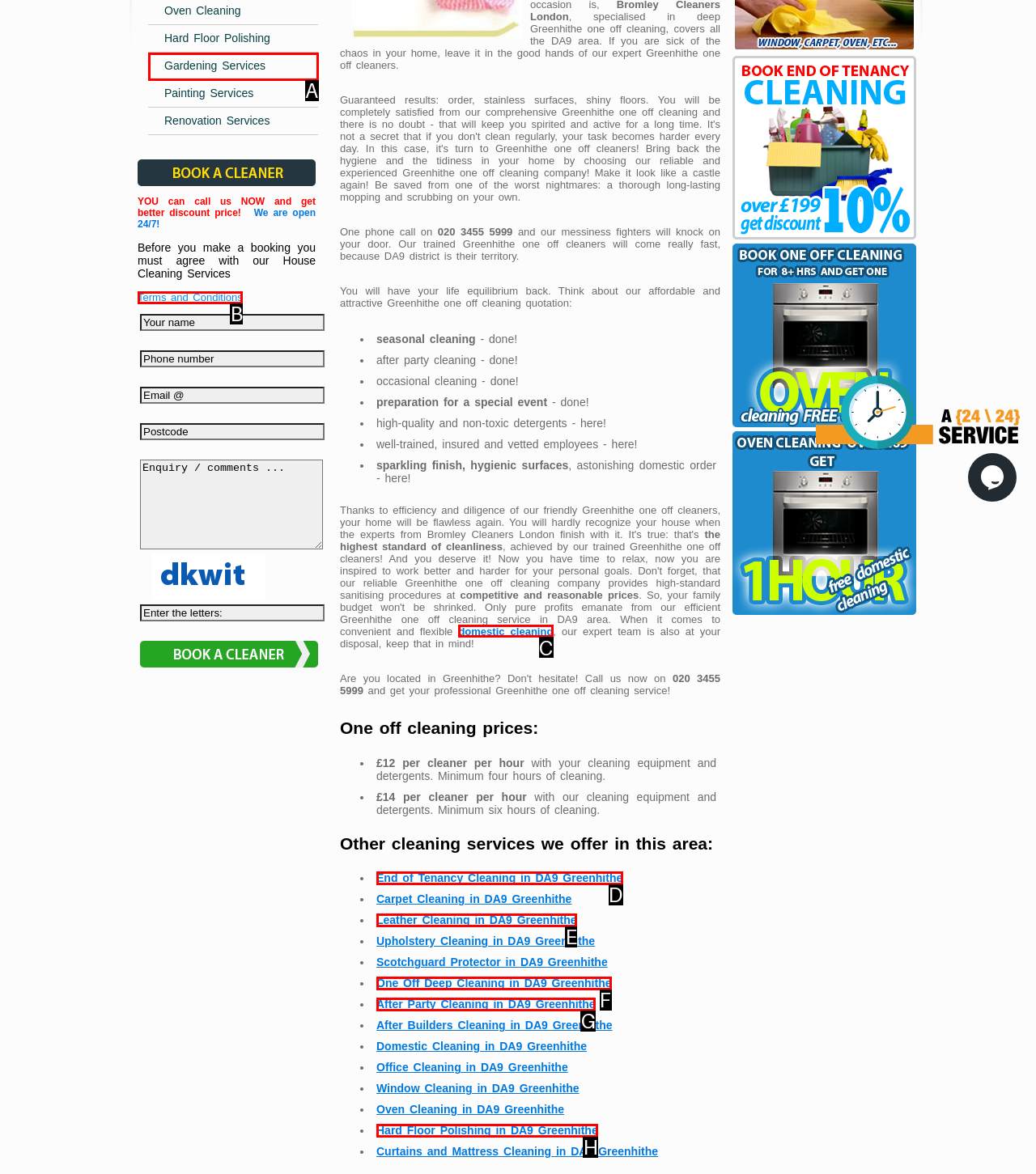Select the option that matches the description: domestic cleaning. Answer with the letter of the correct option directly.

C